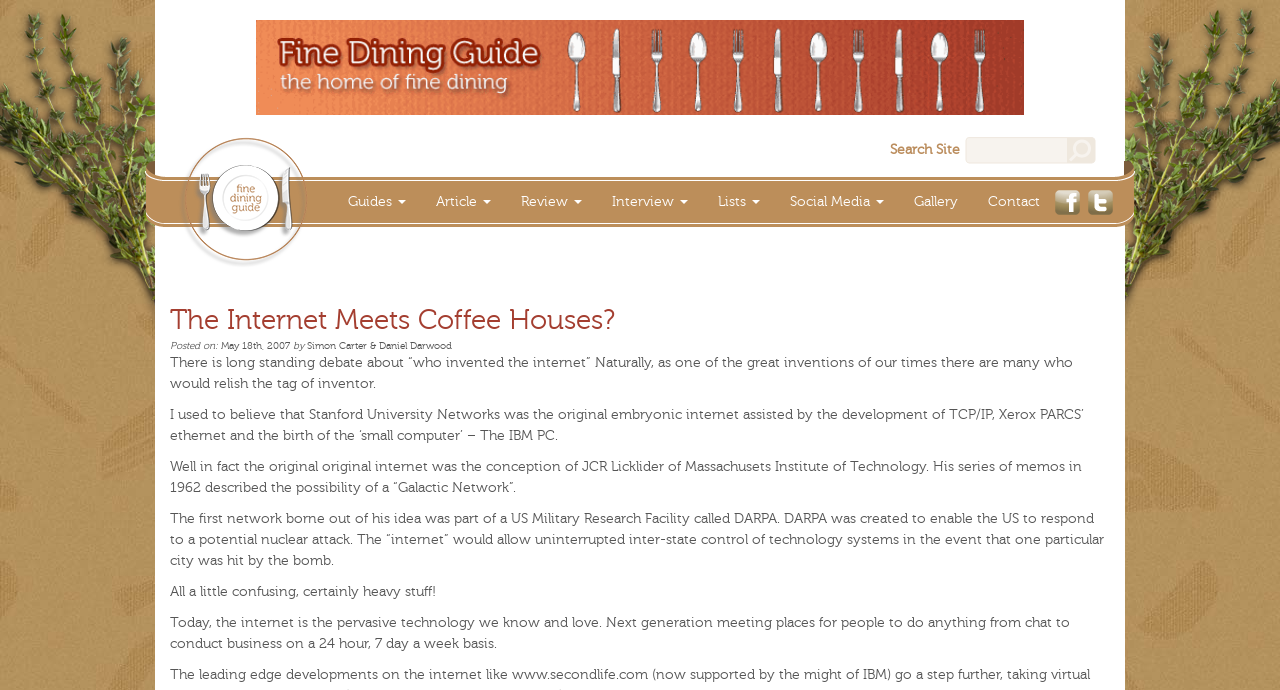What is the name of the person who conceived the idea of a 'Galactic Network'?
Answer the question with as much detail as possible.

I determined the answer by reading the static text element that describes the conception of the idea of a 'Galactic Network' and mentions JCR Licklider as the person who came up with the idea.